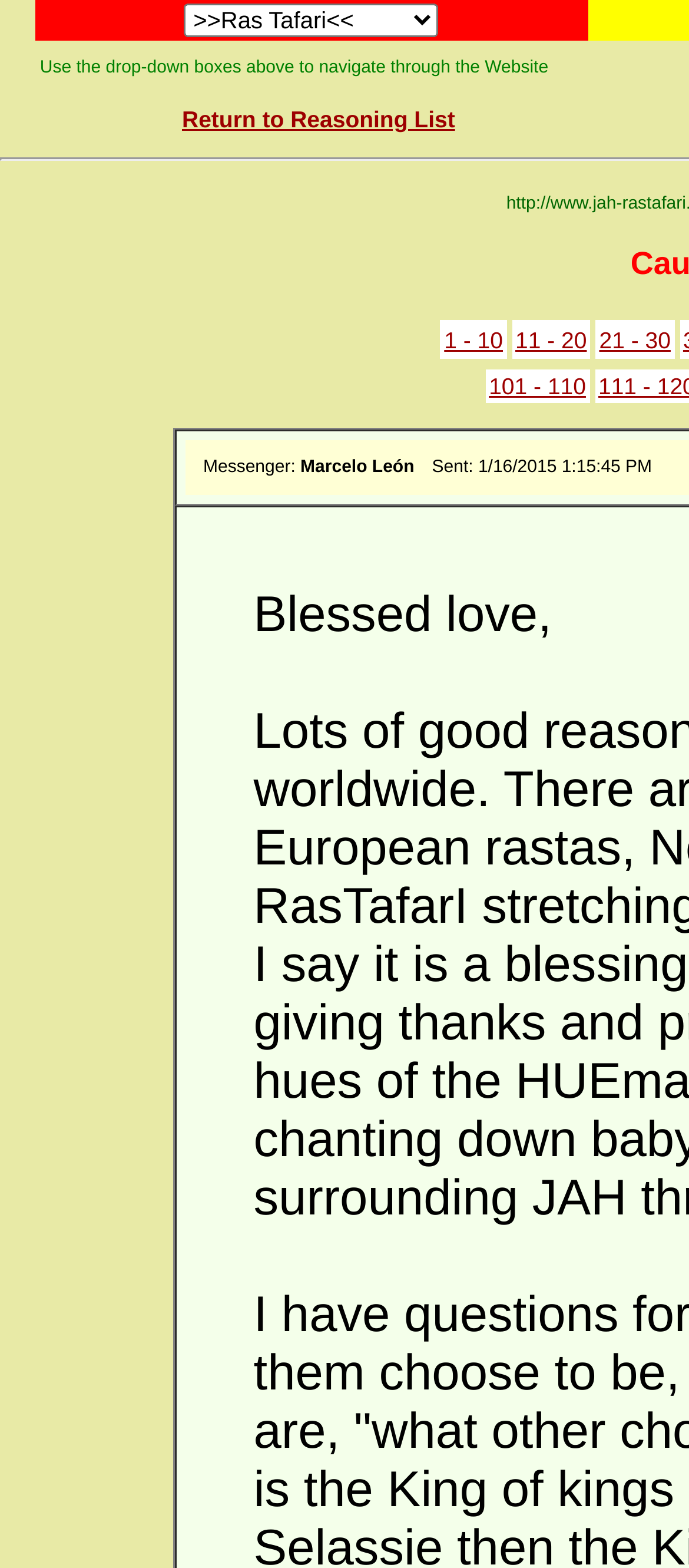What is the function of the 'Return to Reasoning List' link?
Using the image as a reference, deliver a detailed and thorough answer to the question.

Based on the text 'Return to Reasoning List' in the link element, it can be inferred that the link is used to navigate back to the reasoning list, likely from a specific message or topic.